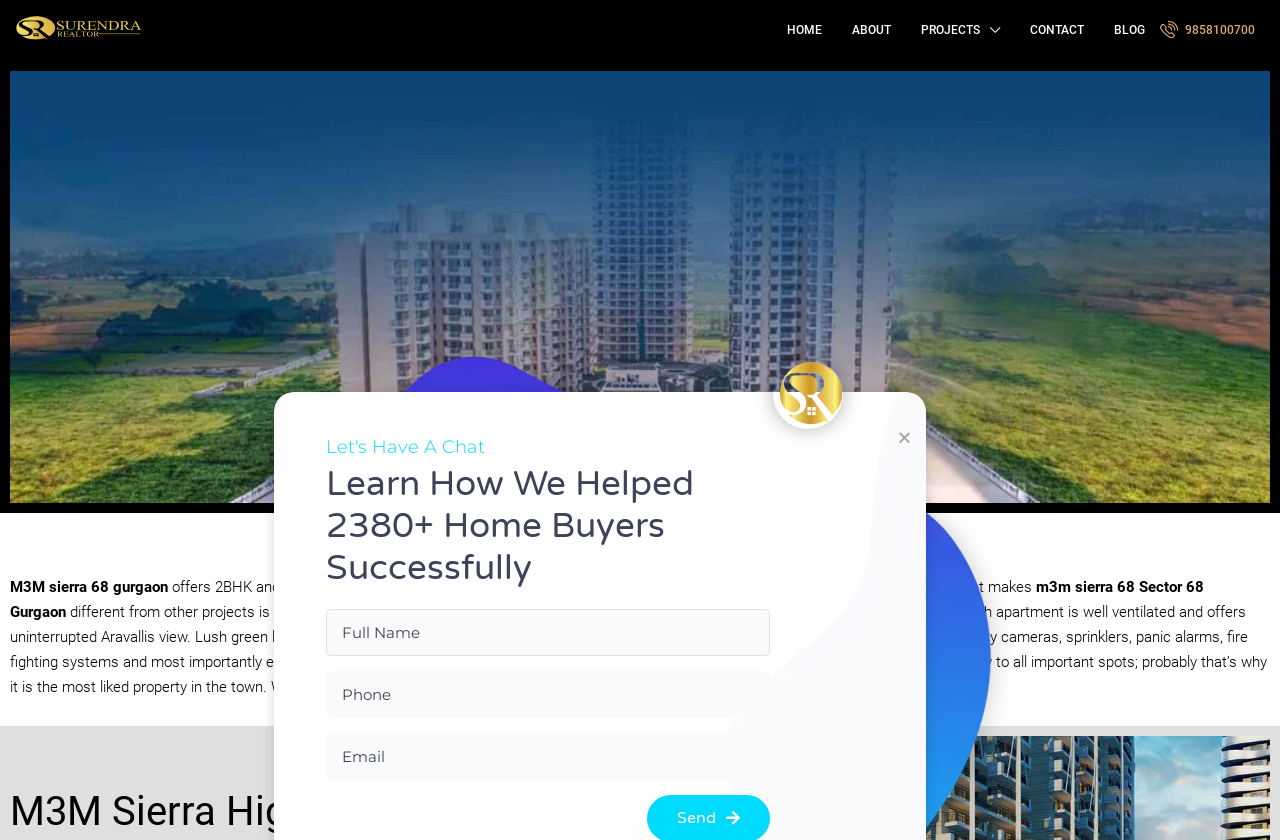Please specify the coordinates of the bounding box for the element that should be clicked to carry out this instruction: "Click the m3m sierra 68 Sector 68 Gurgaon link". The coordinates must be four float numbers between 0 and 1, formatted as [left, top, right, bottom].

[0.008, 0.688, 0.941, 0.739]